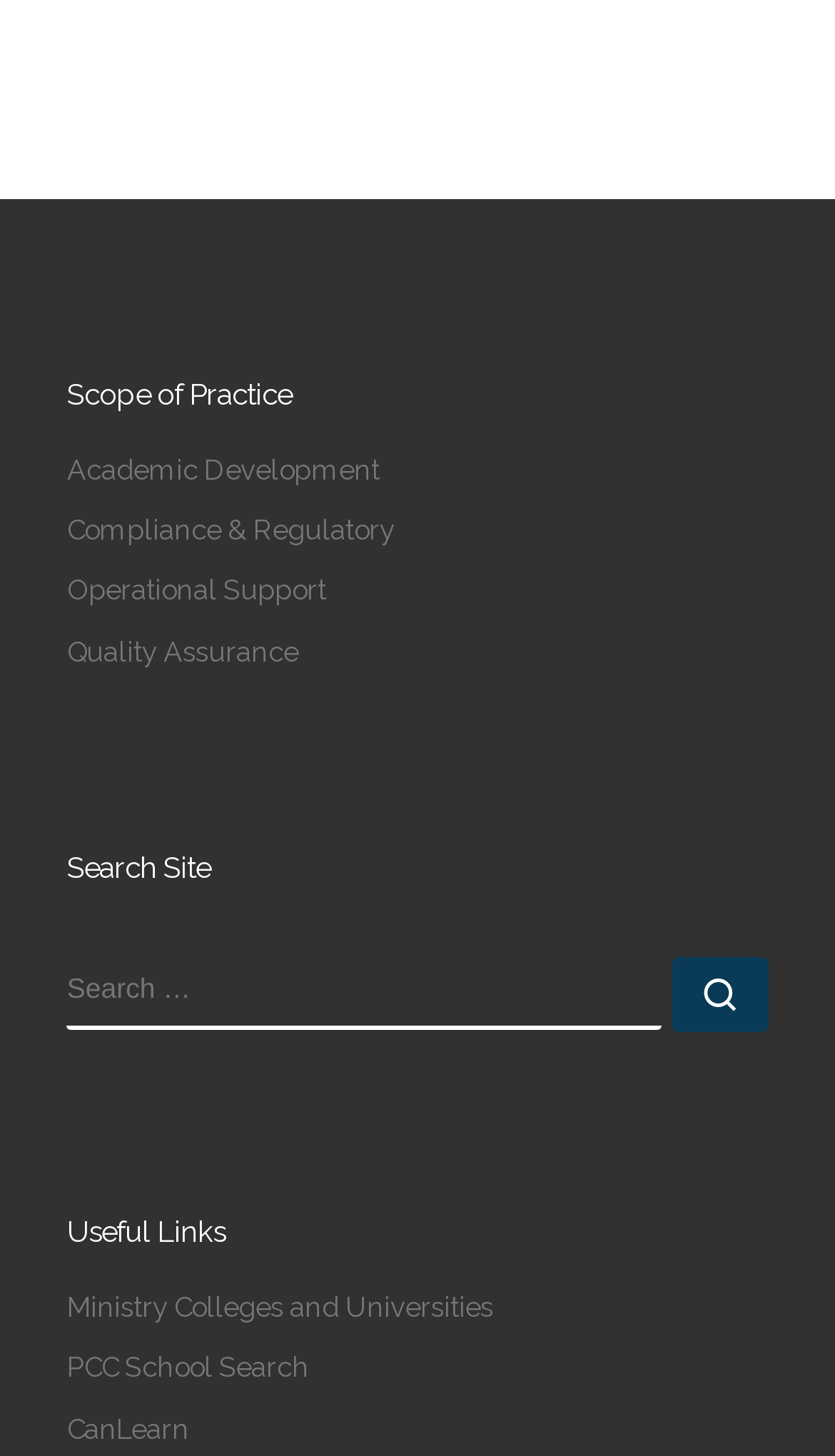Kindly determine the bounding box coordinates for the area that needs to be clicked to execute this instruction: "Go to Academic Development".

[0.08, 0.309, 0.455, 0.338]